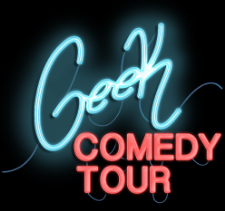Break down the image into a detailed narrative.

The image features the logo for "The Geek Comedy Tour," presented in a vibrant and playful neon style. The word "Geek" is highlighted in a glowing blue script, infused with a sense of whimsy and energy, while "COMEDY TOUR" is boldly displayed in bright red letters, creating a striking contrast. This logo embodies the fun and lighthearted spirit of the tour, which promises a blend of humor and geek culture, perfect for fans who enjoy comedic performances with a nerdy twist. The design reflects a modern aesthetic, inviting audiences to experience a unique blend of comedy that resonates with their love for all things geeky.